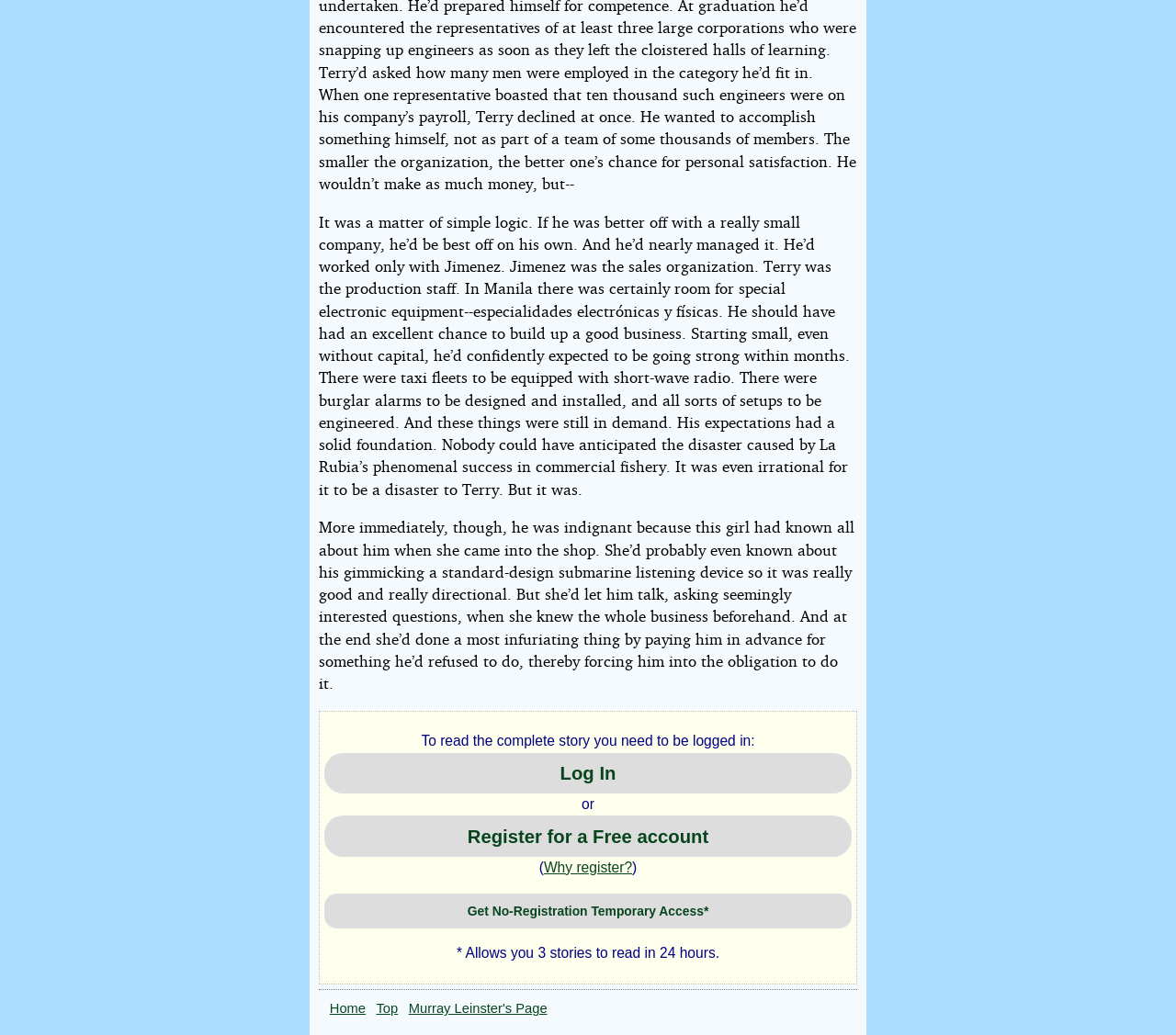What is required to read the complete story?
Based on the screenshot, respond with a single word or phrase.

Login